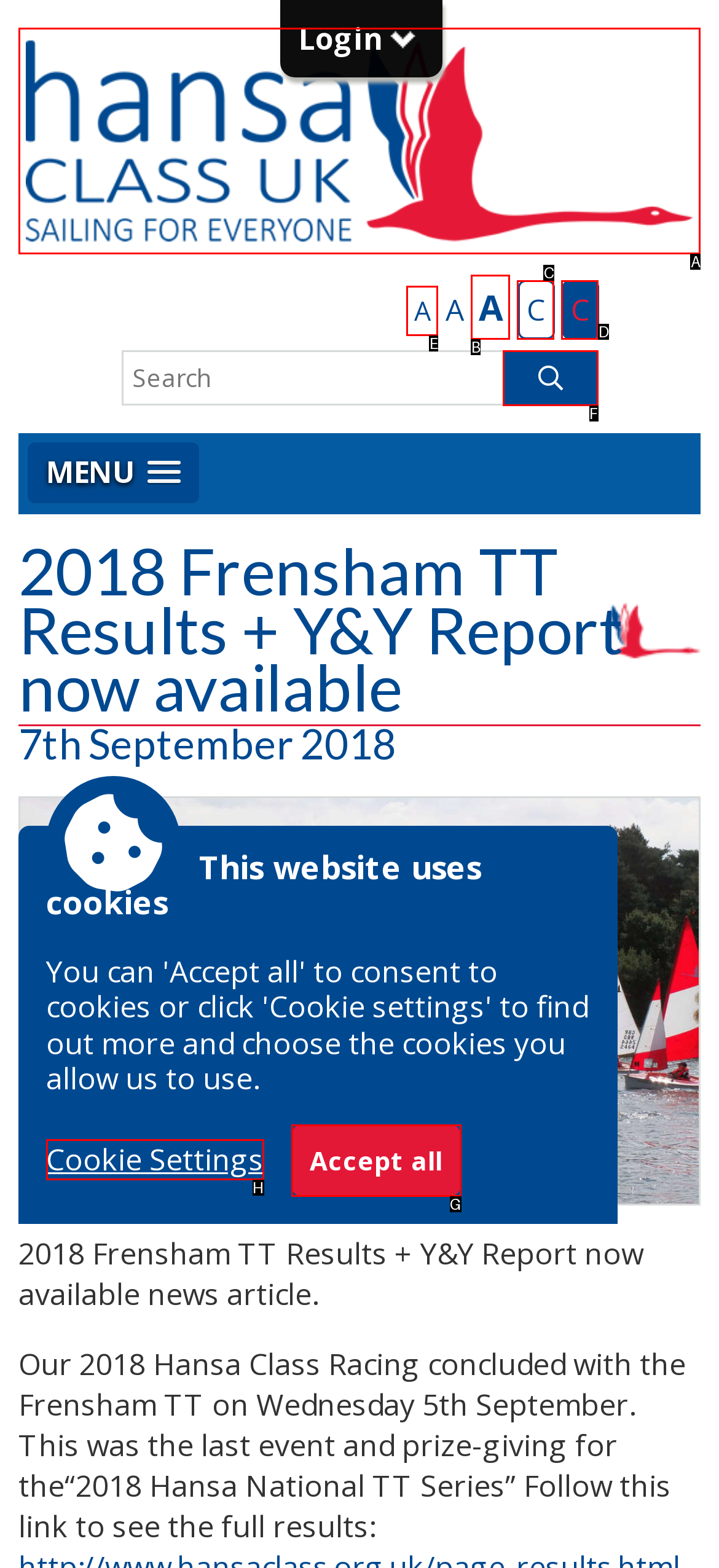Choose the letter of the option you need to click to View the Hansa Class UK page. Answer with the letter only.

A